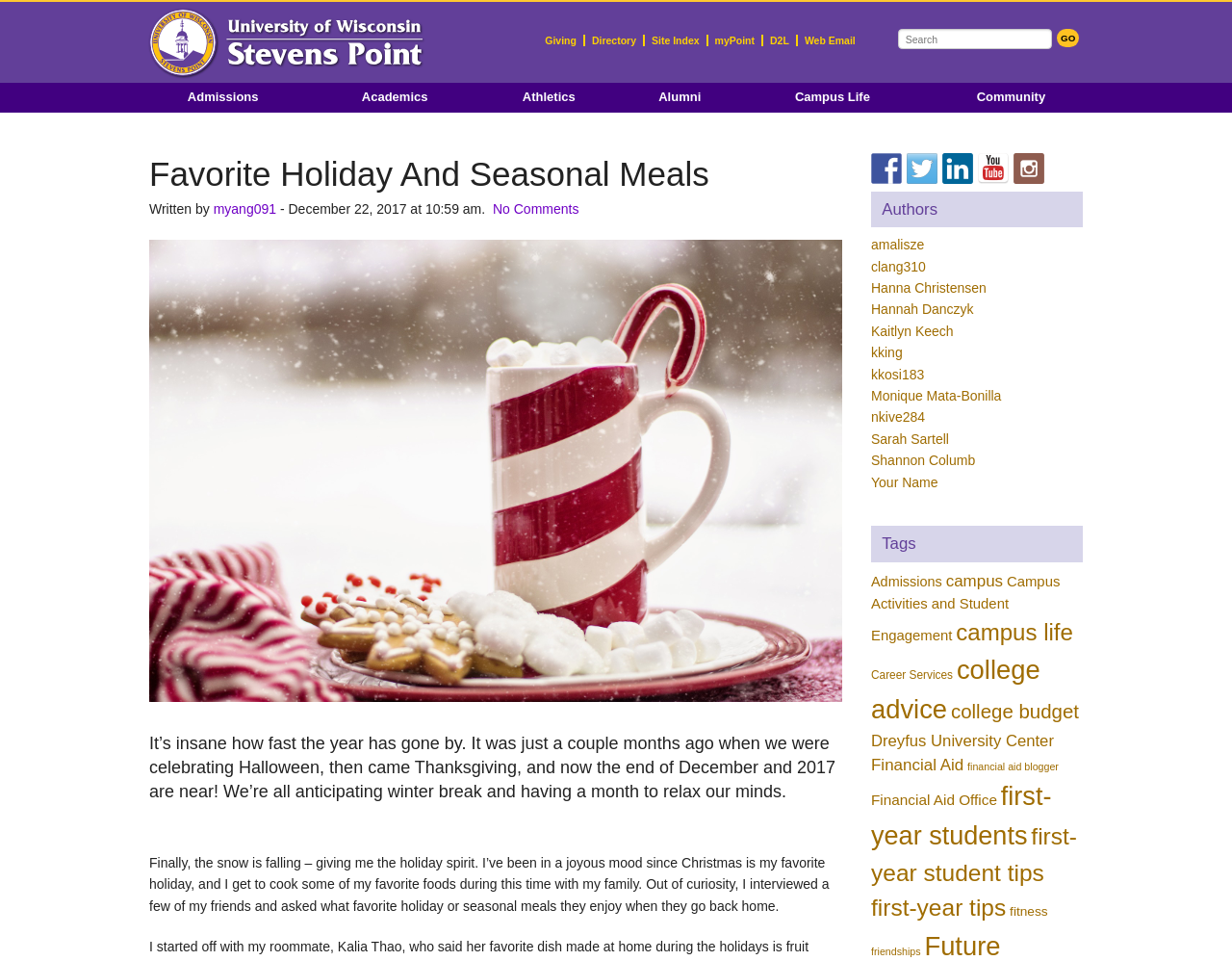What is the title or heading displayed on the webpage?

Favorite Holiday And Seasonal Meals